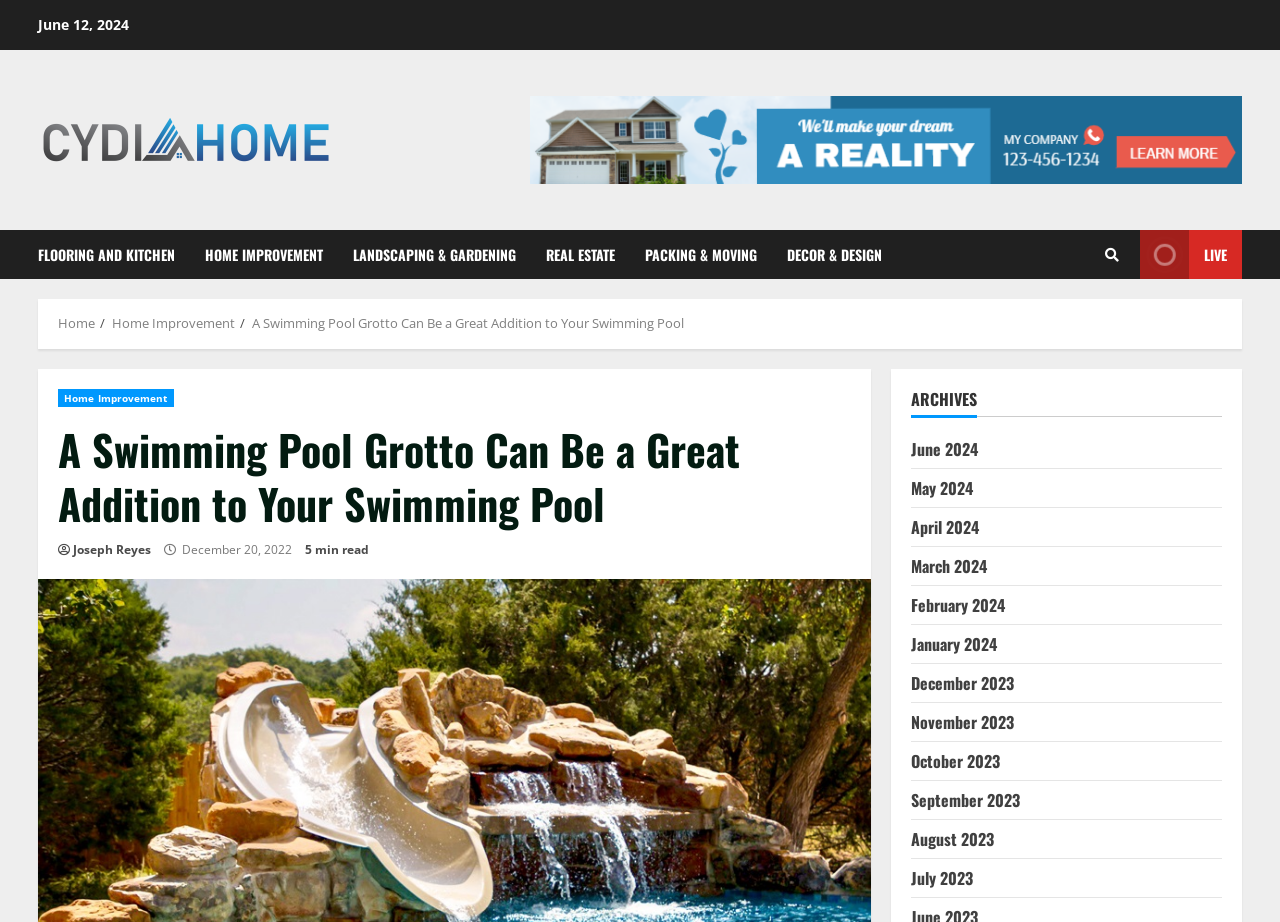Specify the bounding box coordinates for the region that must be clicked to perform the given instruction: "Read the article 'A Swimming Pool Grotto Can Be a Great Addition to Your Swimming Pool'".

[0.045, 0.457, 0.665, 0.576]